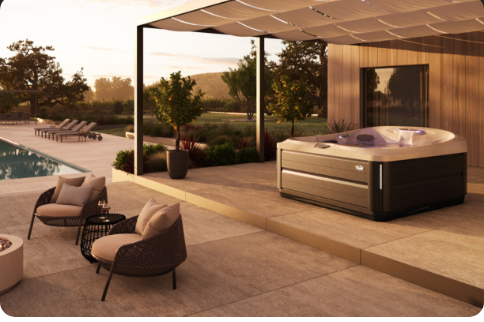Elaborate on all the features and components visible in the image.

The image showcases a beautifully designed outdoor space, featuring a luxurious hot tub positioned on a spacious patio. The hot tub, with its sleek modern design, is surrounded by a serene landscape that includes lush greenery and well-maintained plants, creating a tranquil retreat. In the background, a swimming pool glimmers under the warm sunlight, complementing the overall oasis feel. 

Comfortable seating is arranged nearby with stylish woven chairs and a small table, inviting relaxation and conversation. A canopy overhead provides shade, enhancing the inviting atmosphere. This scene exemplifies the ideal setting for leisure and rejuvenation, highlighting the premium quality of spa and pool services that Alan L. Witte Sales & Services offers, ensuring your personal oasis receives the best care and attention.